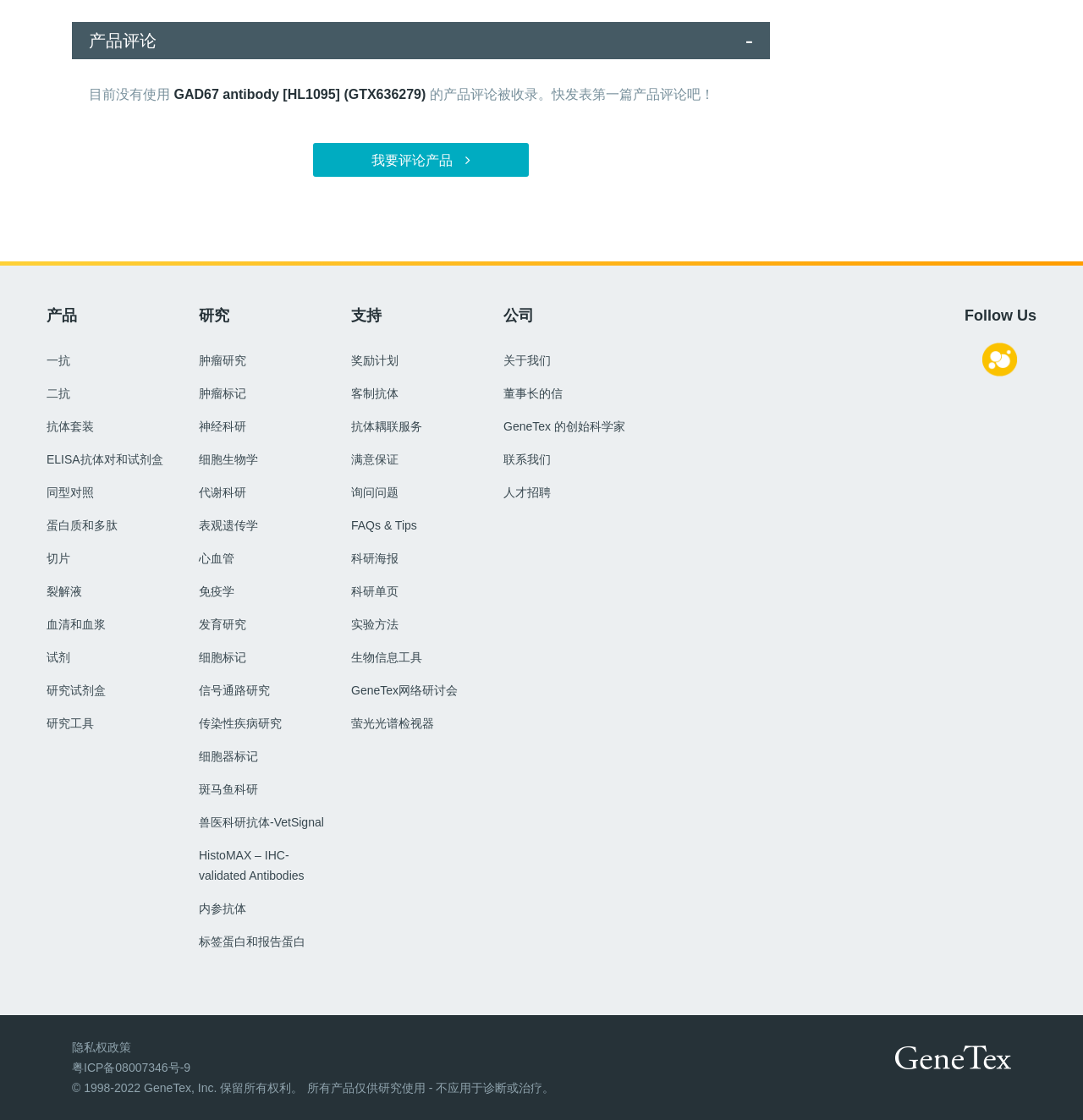From the webpage screenshot, predict the bounding box of the UI element that matches this description: "免疫学".

[0.184, 0.522, 0.216, 0.534]